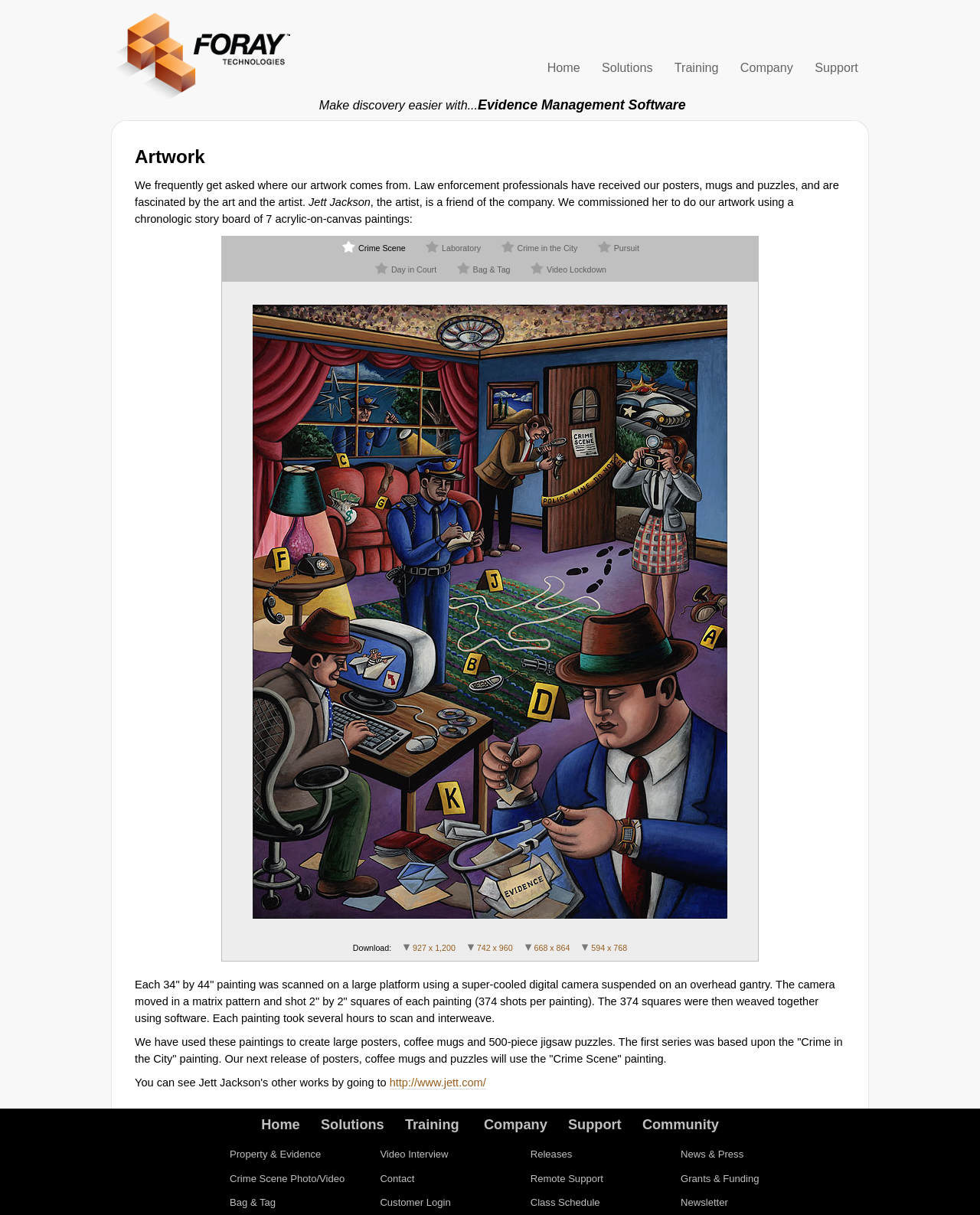Offer a detailed account of what is visible on the webpage.

The webpage is about the artwork of Jett Jackson, an artist who created a series of paintings for a company called Foray Technologies. At the top of the page, there is a logo of Foray Technologies, followed by a navigation menu with links to Home, Solutions, Training, Company, and Support.

Below the navigation menu, there is a heading that reads "Make discovery easier with...Evidence Management Software". Next to it, there is a heading that says "Artwork". 

The main content of the page starts with a paragraph of text that explains how the artwork was created. The text is accompanied by a series of links, each with a corresponding image, that represent different scenes from the artwork, such as "Crime Scene", "Laboratory", "Crime in the City", and others. 

Below these links, there is a large image that takes up most of the width of the page. The image is likely one of the paintings created by Jett Jackson.

Further down the page, there is a section that explains how the paintings were scanned and digitized. This section is followed by another paragraph of text that talks about how the paintings were used to create posters, coffee mugs, and jigsaw puzzles.

At the bottom of the page, there are several links to external websites, including the artist's website, as well as a series of links to other pages on the Foray Technologies website, such as News & Press, Grants & Funding, and Newsletter.

The page also has a footer section with links to various parts of the website, including Home, Solutions, Training, Company, and Support, as well as links to other resources, such as Remote Support, Class Schedule, and Customer Login.